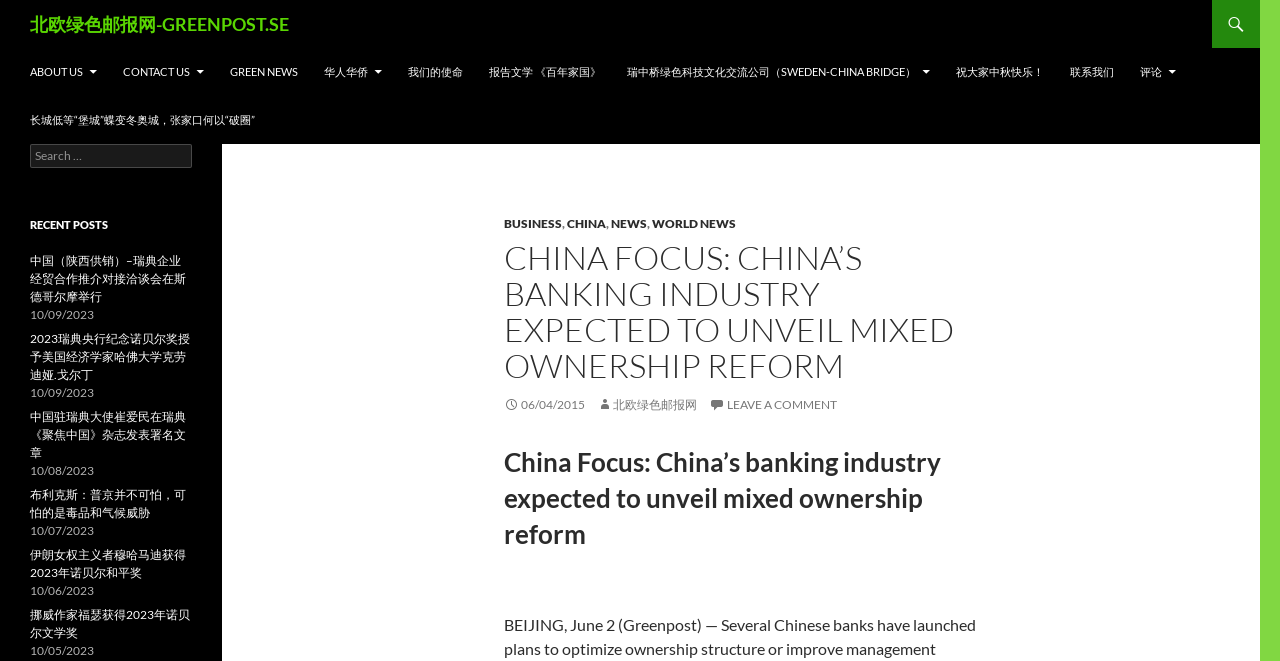What is the name of the website?
Using the information presented in the image, please offer a detailed response to the question.

The name of the website can be found in the top-left corner of the webpage, which is also the heading element with the text '北欧绿色邮报网-GREENPOST.SE'.